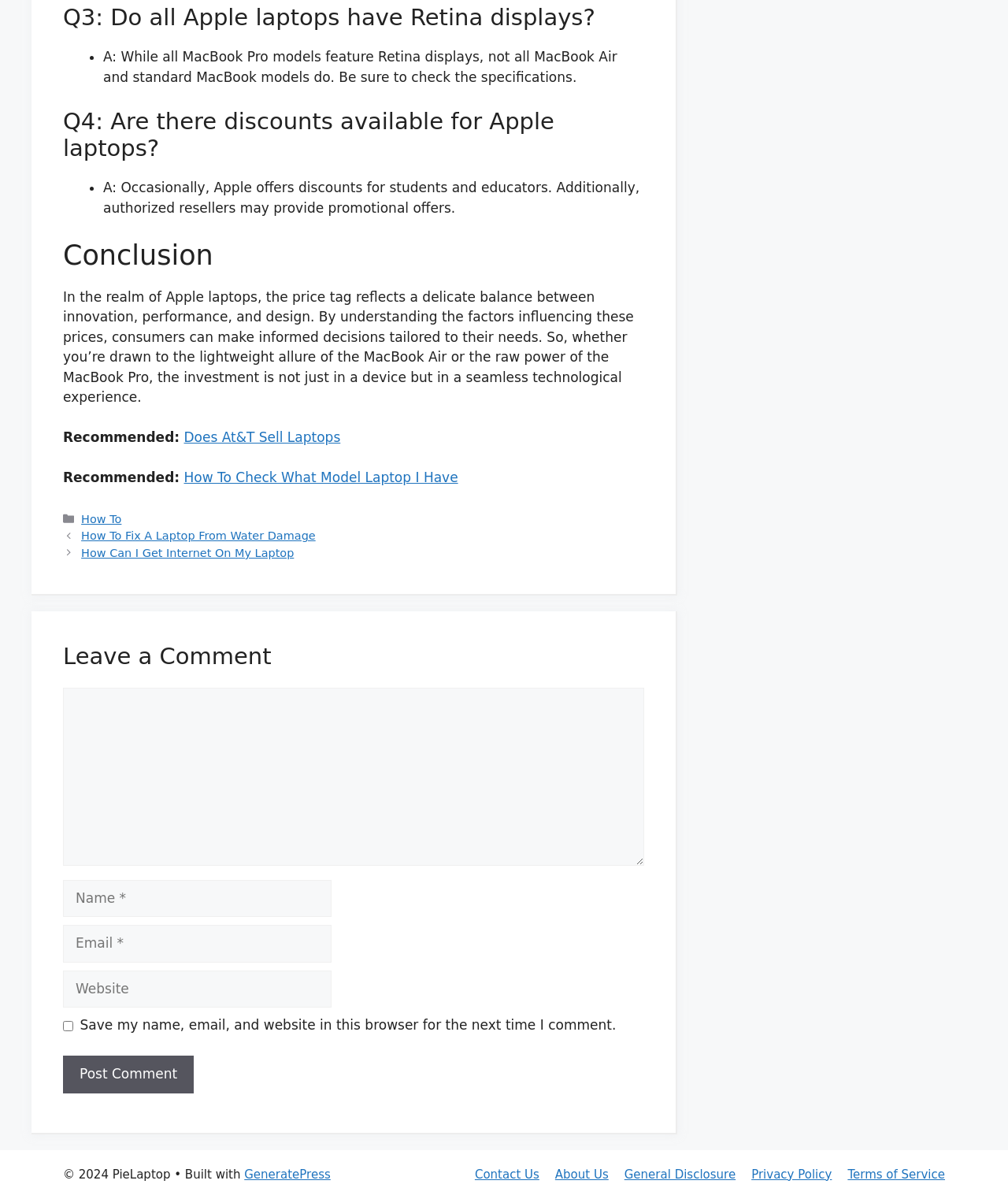What is the copyright year of PieLaptop?
Answer the question with detailed information derived from the image.

I found the StaticText '© 2024 PieLaptop' at the bottom of the webpage, which indicates that the copyright year of PieLaptop is 2024.